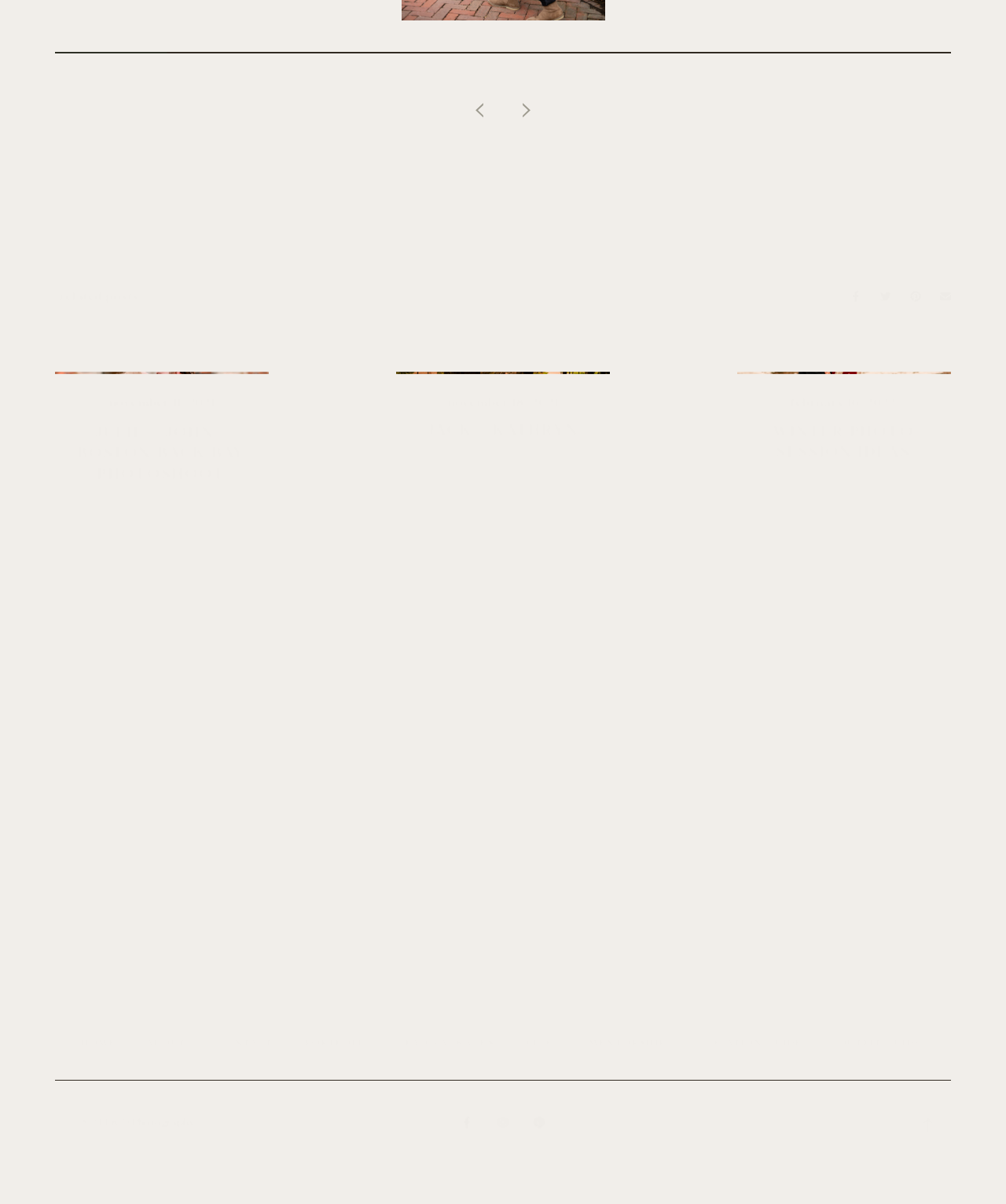Give a one-word or short-phrase answer to the following question: 
What type of photography sessions are offered?

Couple, Engagement, Proposal